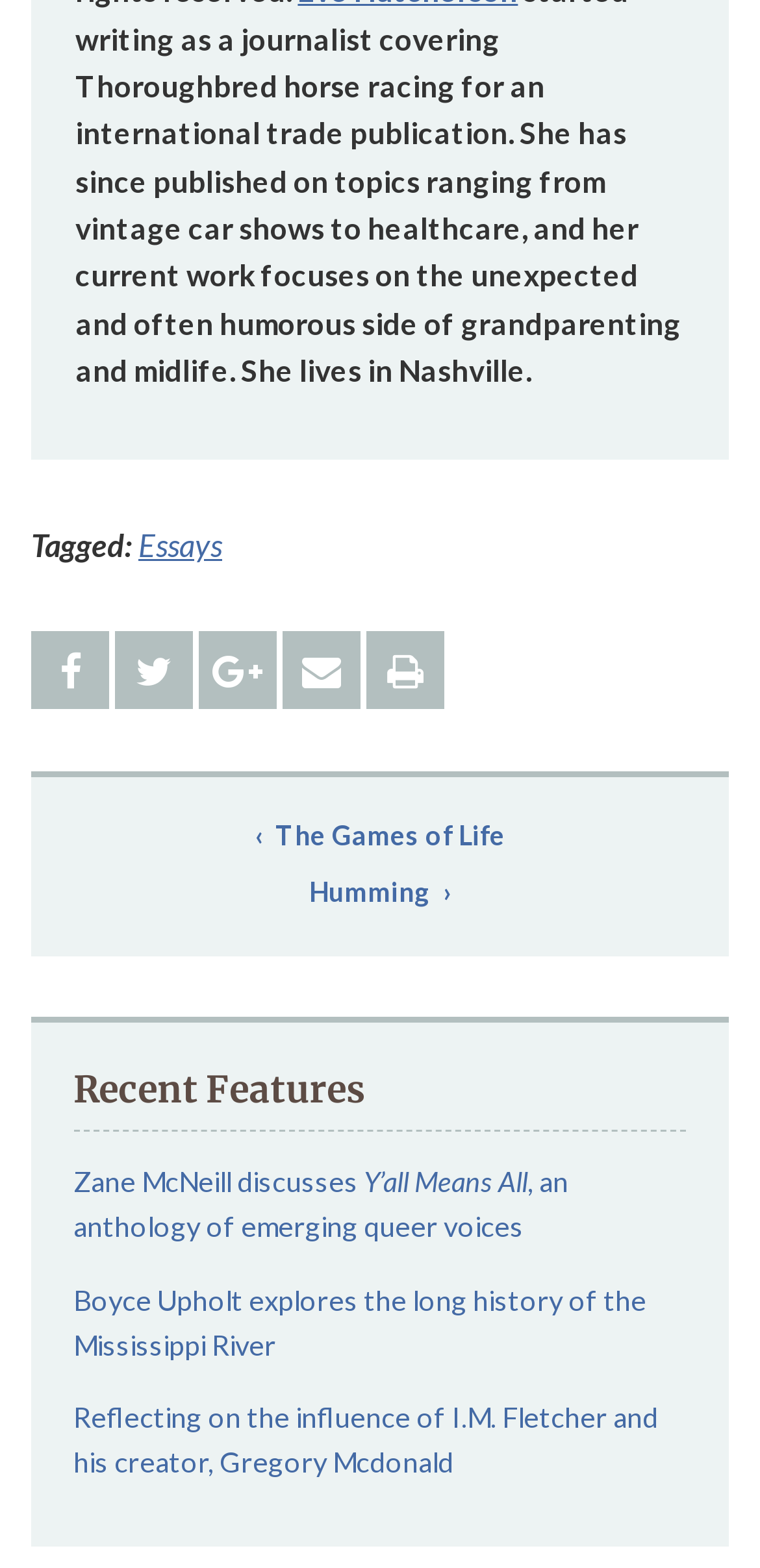Please indicate the bounding box coordinates for the clickable area to complete the following task: "Explore 'Humming' post". The coordinates should be specified as four float numbers between 0 and 1, i.e., [left, top, right, bottom].

[0.109, 0.551, 0.891, 0.586]